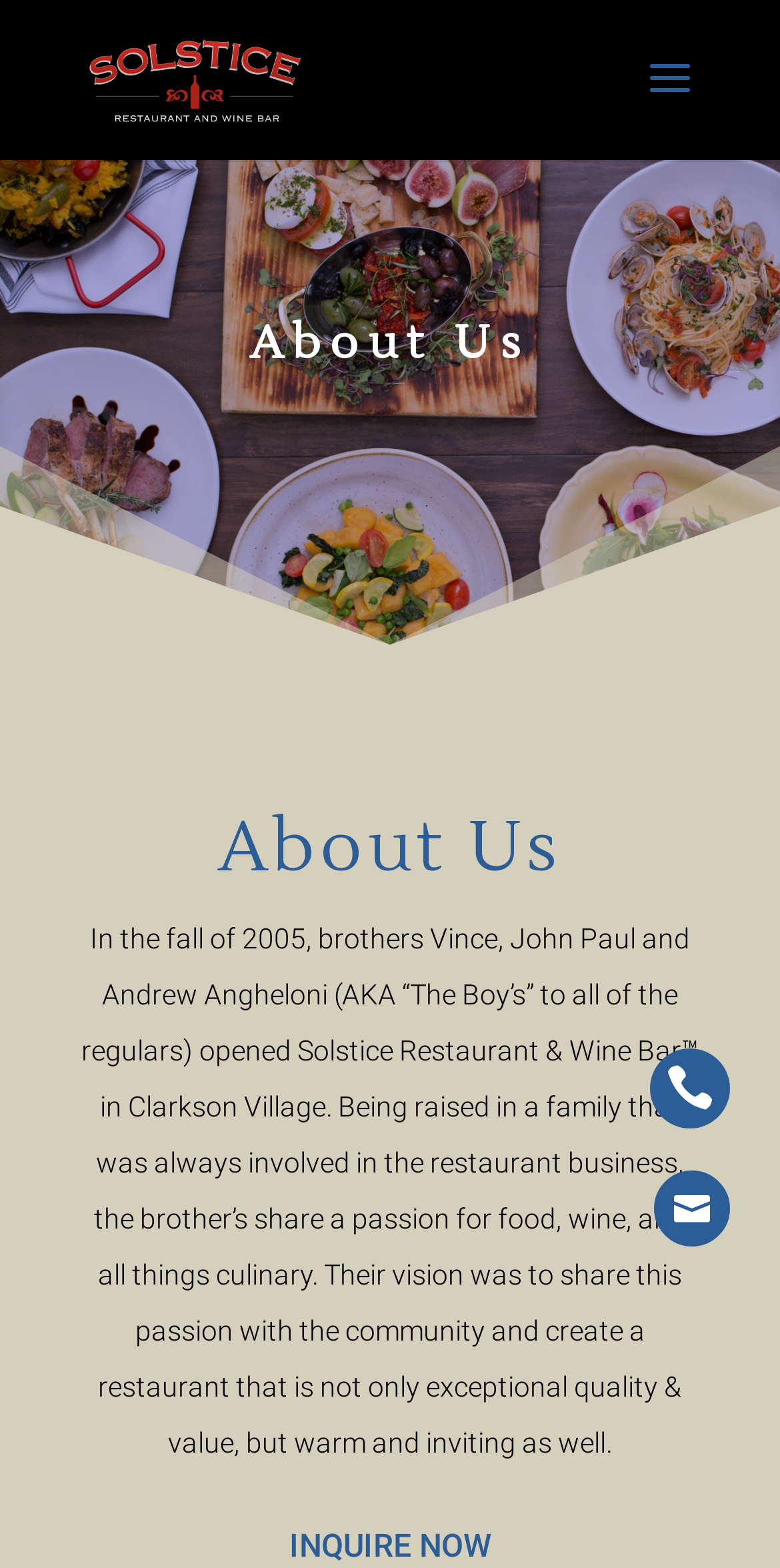Calculate the bounding box coordinates for the UI element based on the following description: "alt="Solstice Restaurant"". Ensure the coordinates are four float numbers between 0 and 1, i.e., [left, top, right, bottom].

[0.108, 0.039, 0.392, 0.062]